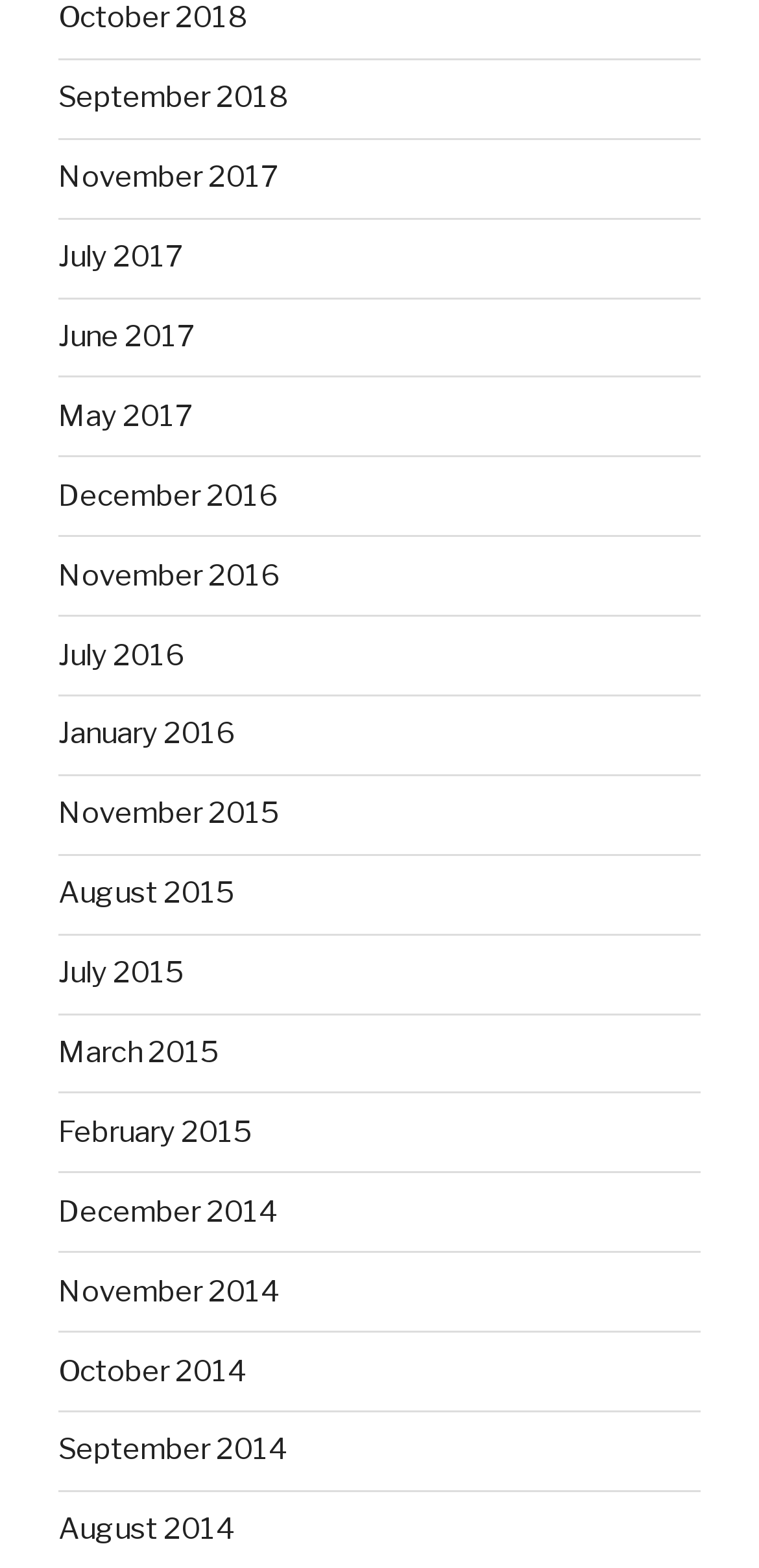Can you identify the bounding box coordinates of the clickable region needed to carry out this instruction: 'view November 2017'? The coordinates should be four float numbers within the range of 0 to 1, stated as [left, top, right, bottom].

[0.077, 0.102, 0.367, 0.124]